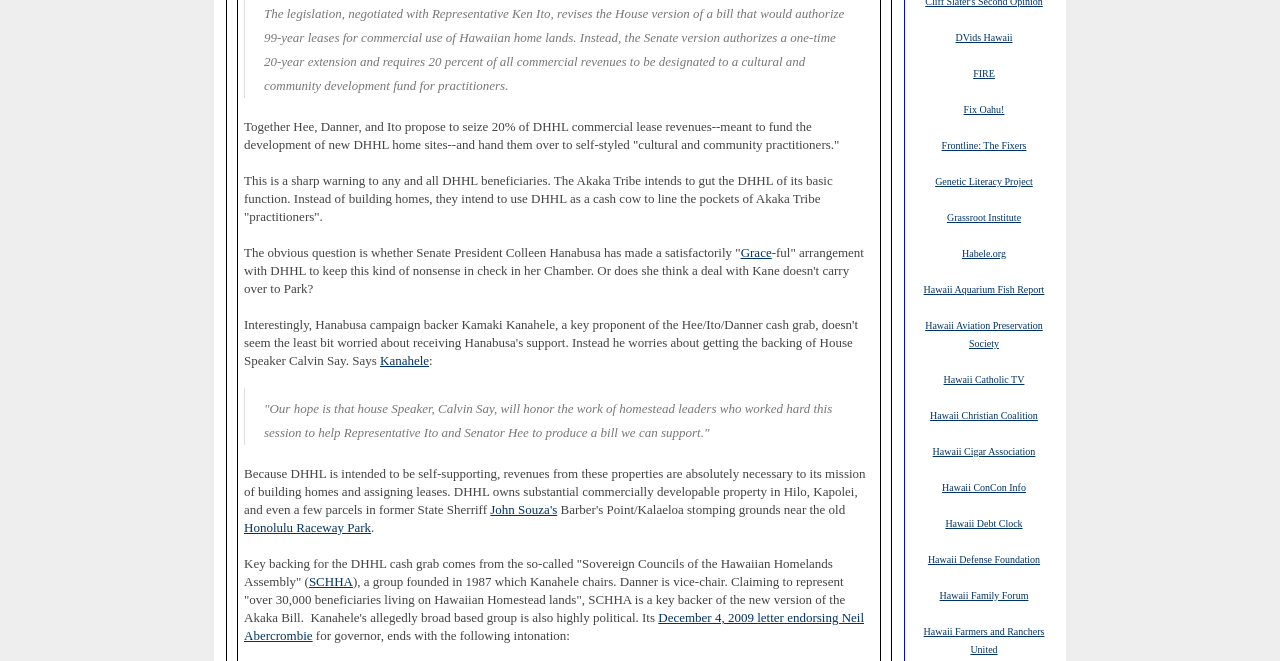Find the bounding box coordinates corresponding to the UI element with the description: "DVids Hawaii". The coordinates should be formatted as [left, top, right, bottom], with values as floats between 0 and 1.

[0.747, 0.045, 0.791, 0.067]